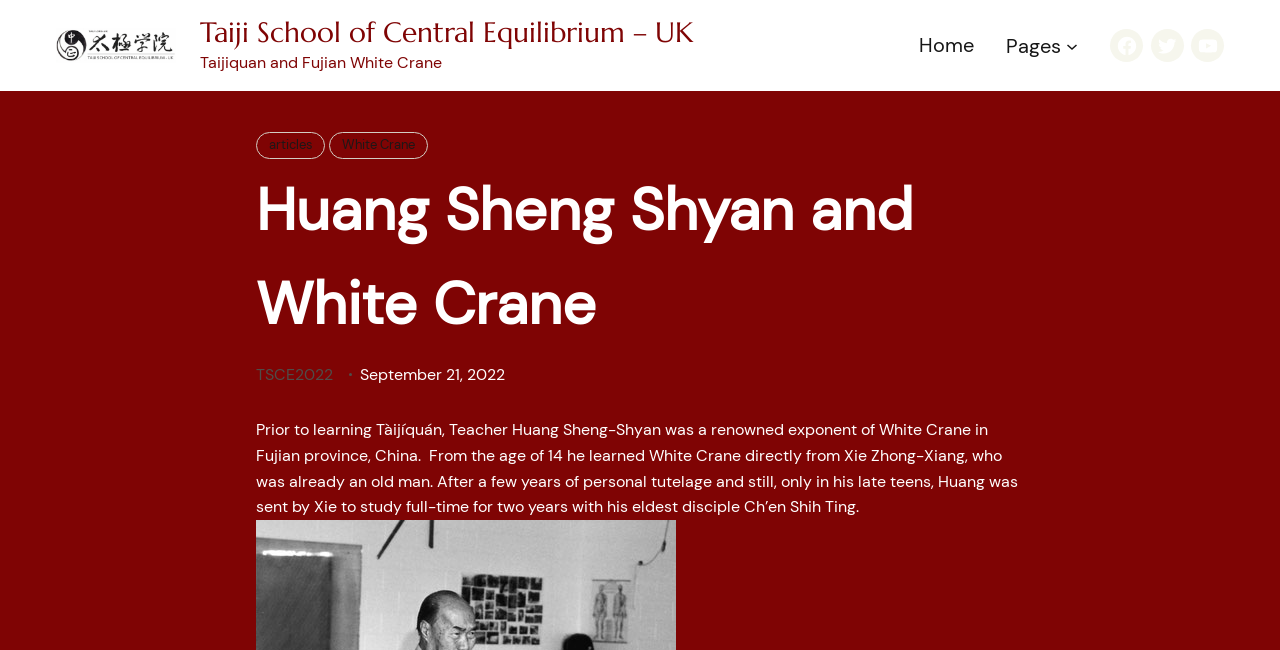Please identify the bounding box coordinates of the clickable area that will fulfill the following instruction: "Read articles". The coordinates should be in the format of four float numbers between 0 and 1, i.e., [left, top, right, bottom].

[0.2, 0.203, 0.254, 0.245]